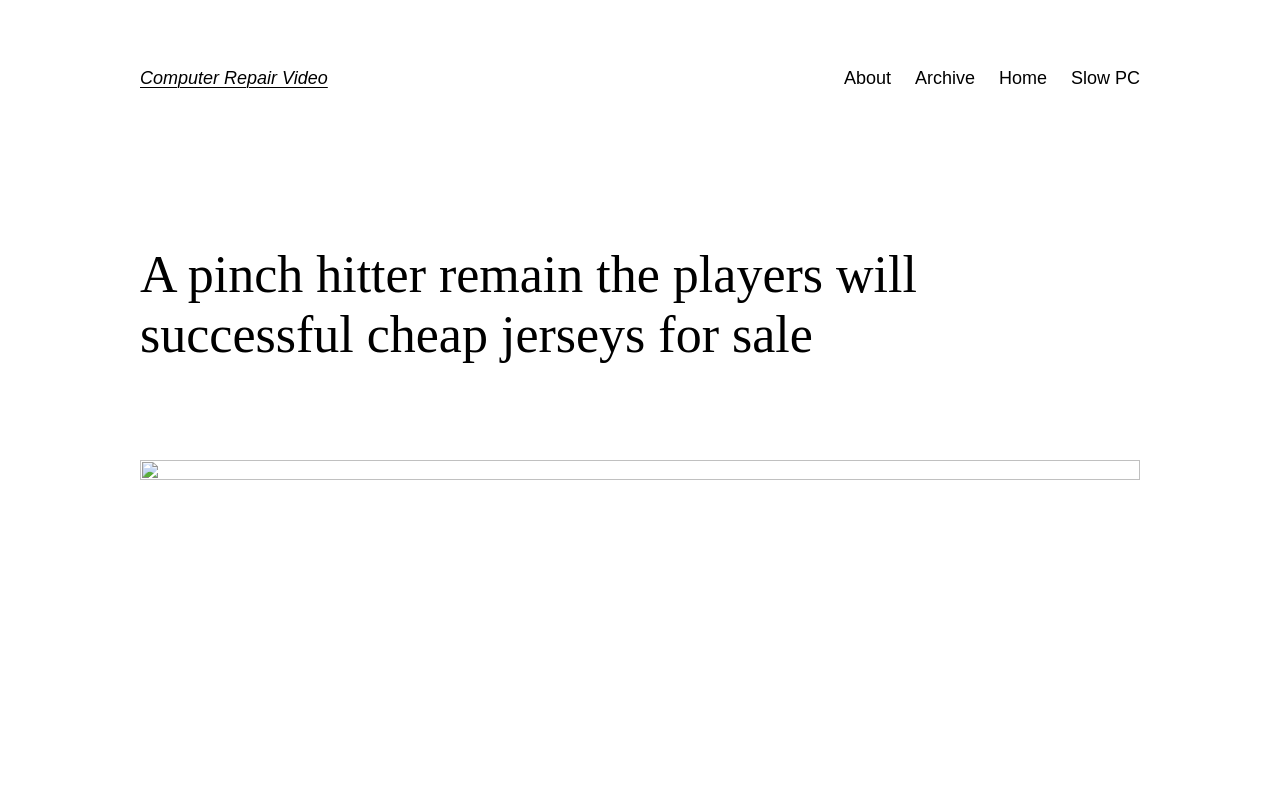Answer briefly with one word or phrase:
Is there a heading above the link 'Computer Repair Video'?

Yes